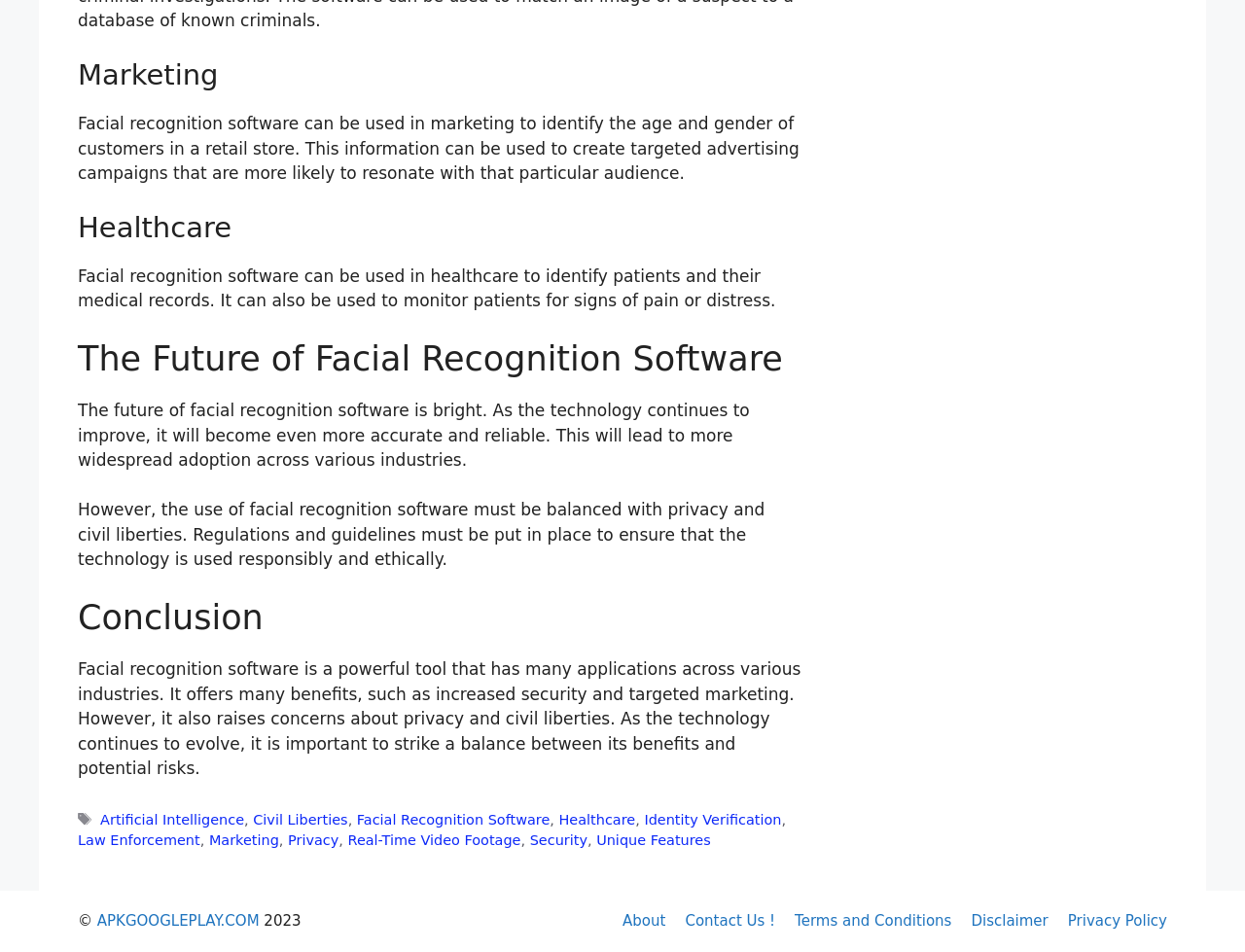Extract the bounding box coordinates for the HTML element that matches this description: "Law Enforcement". The coordinates should be four float numbers between 0 and 1, i.e., [left, top, right, bottom].

[0.062, 0.875, 0.161, 0.891]